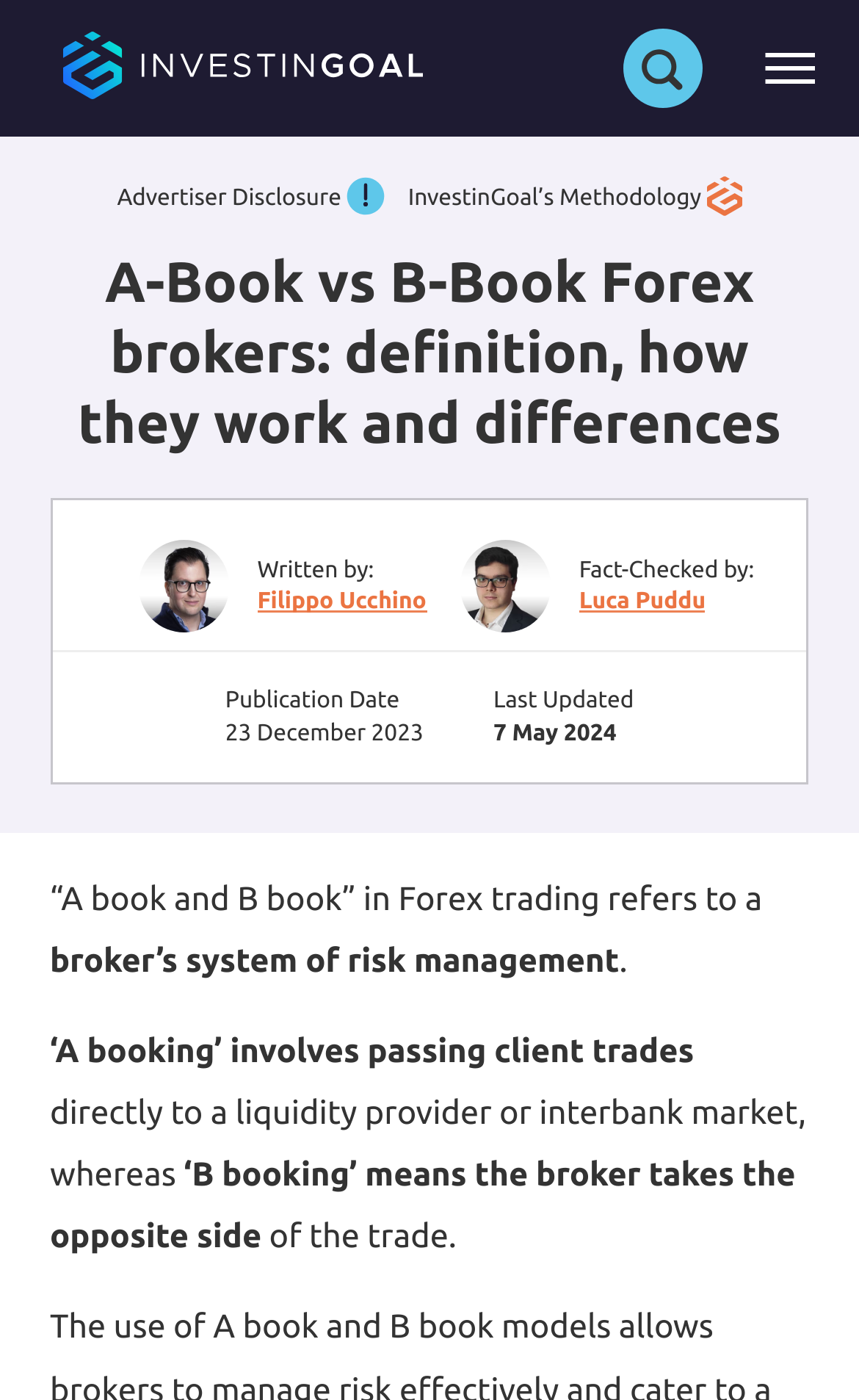Explain the webpage in detail.

The webpage is about a detailed overview of A-Book vs B-Book Forex brokers. At the top, there is a link to "2FC Financial Srl" accompanied by an image. On the right side, there is another image. Below these elements, there is a header section that contains an advertiser disclosure, InvestinGoal's methodology, and a heading that summarizes the content of the page.

The main content of the page starts with a heading that explains the definition, how A-Book and B-Book Forex brokers work, and their differences. Below the heading, there are images of the authors, Filippo Ucchino and Luca Puddu, along with their names and roles. The publication date and last updated date are also displayed.

The main text of the page is divided into paragraphs that explain the concept of "A book and B book" in Forex trading. The text describes how A booking involves passing client trades directly to a liquidity provider or interbank market, whereas B booking means the broker takes the opposite side of the trade.